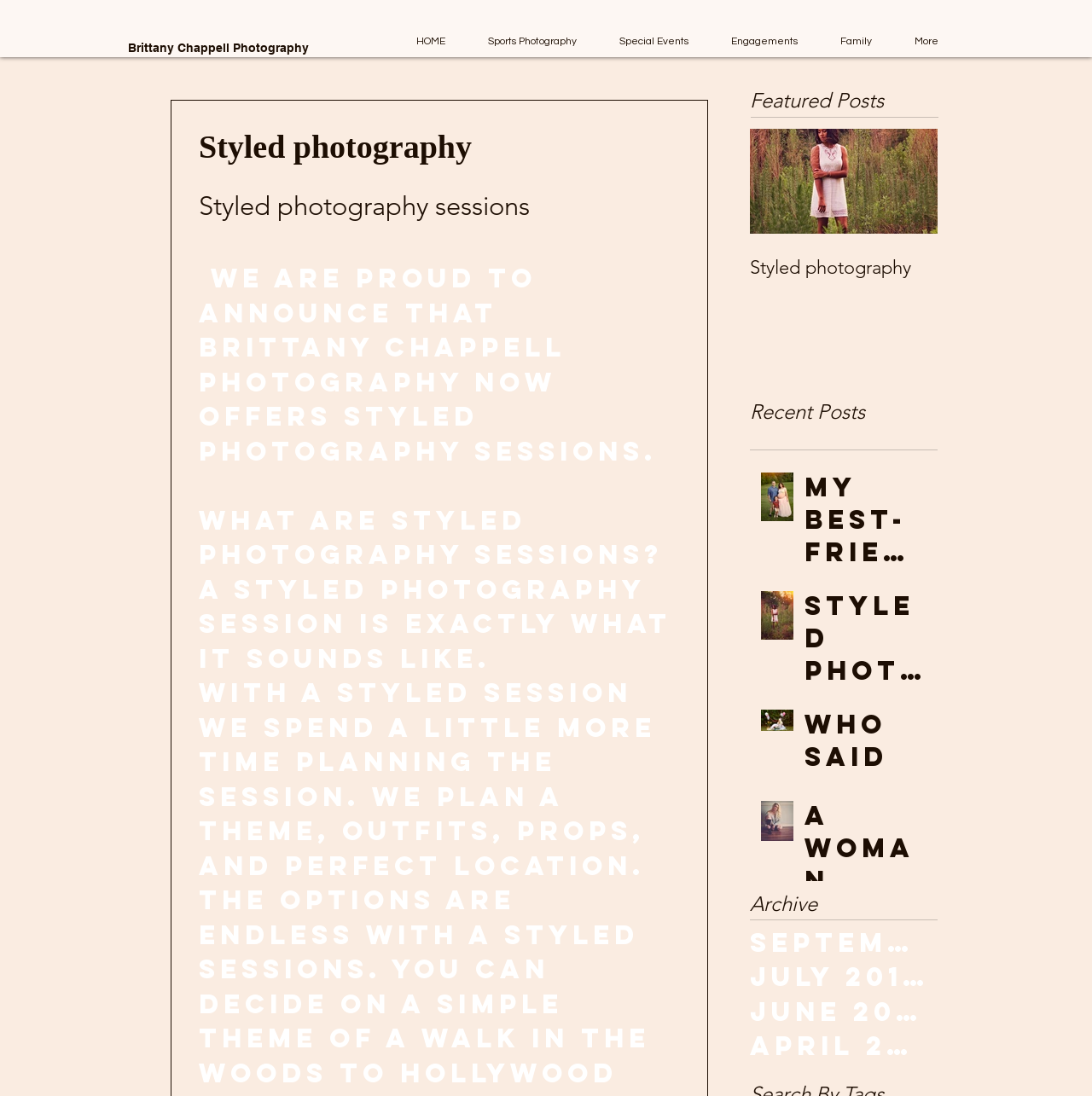Respond to the following query with just one word or a short phrase: 
What is the title of the first post under 'Featured Posts'?

Styled photography